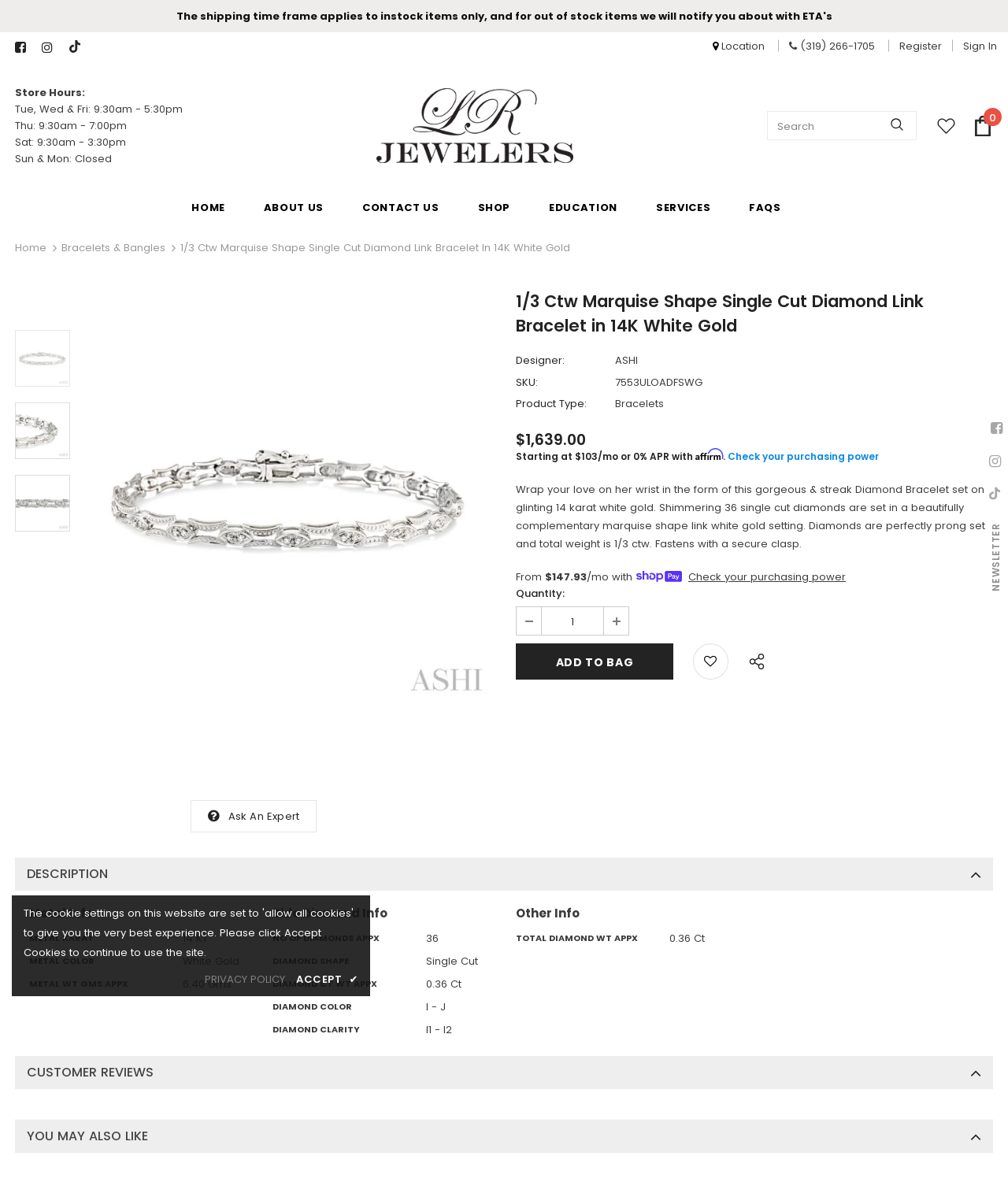Specify the bounding box coordinates of the element's area that should be clicked to execute the given instruction: "Ask an expert for help". The coordinates should be four float numbers between 0 and 1, i.e., [left, top, right, bottom].

[0.226, 0.676, 0.297, 0.688]